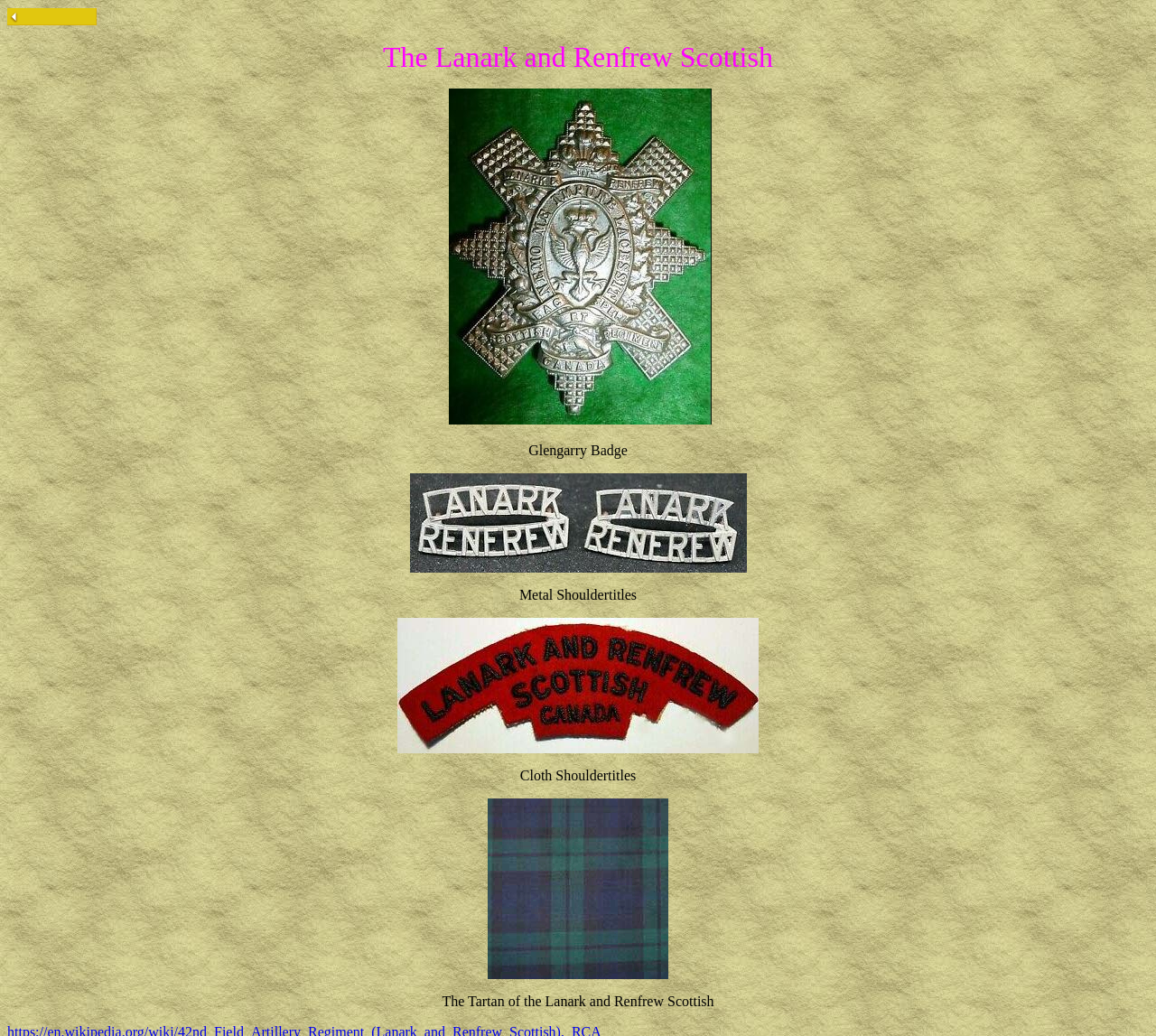Generate a thorough caption that explains the contents of the webpage.

The webpage is titled "New Page 1" and appears to be about the Lanark and Renfrew Scottish regiment. At the top-left corner, there is a link with an accompanying image that says "Click her to get back". Below this, there is a heading that reads "The Lanark and Renfrew Scottish". 

To the right of the heading, there is an image, followed by a small, non-descriptive text element. Below this, there is an image with a caption "Glengarry Badge" to its left. Further down, there is another image, with a caption "Metal Shouldertitles" to its left. 

Below these elements, there is another image, with a caption "Cloth Shouldertitles" to its left. The final element on the page is an image with a caption "The Tartan of the Lanark and Renfrew Scottish" to its left, located at the bottom of the page.